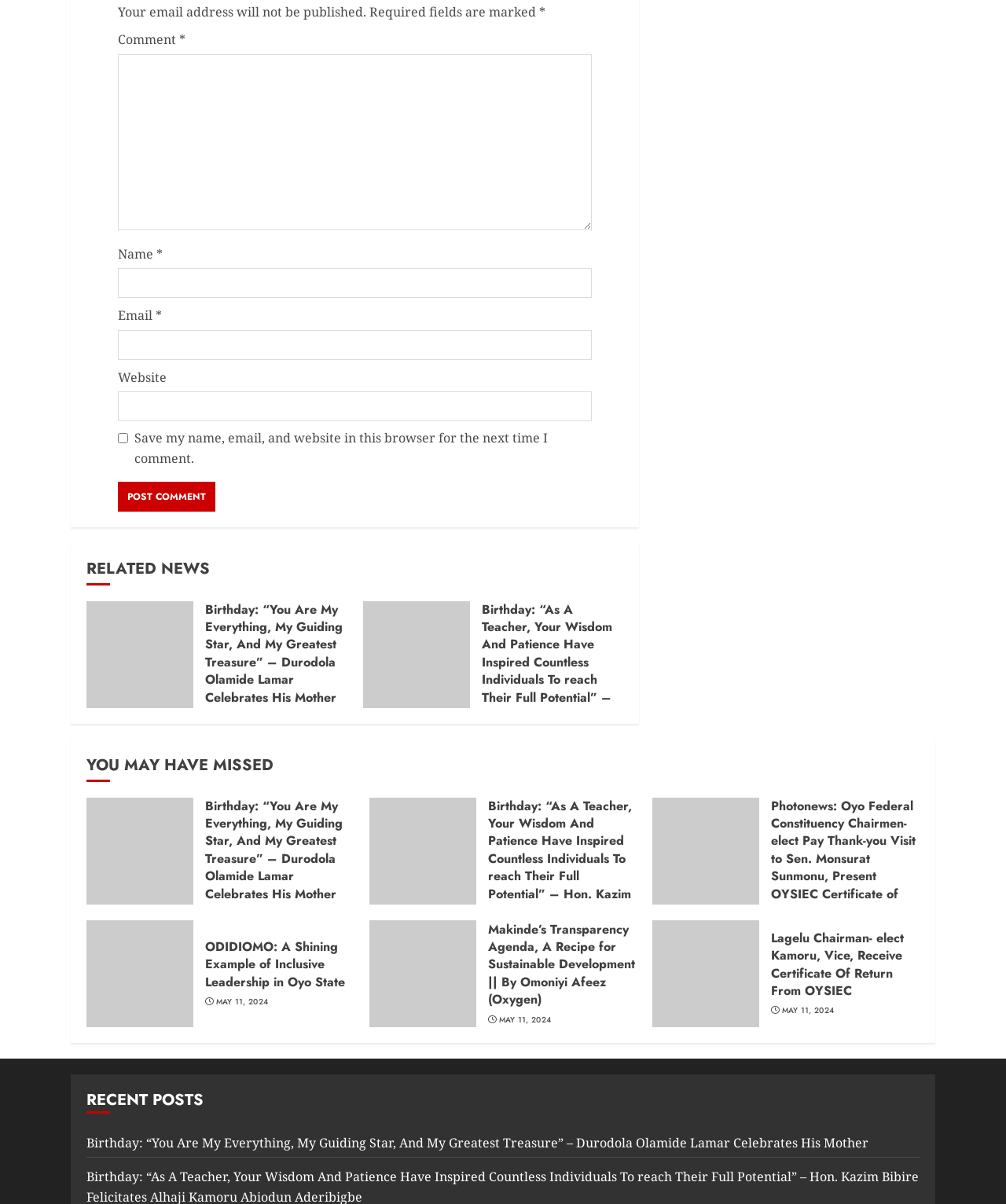Using the provided element description: "parent_node: Name * name="author"", determine the bounding box coordinates of the corresponding UI element in the screenshot.

[0.117, 0.223, 0.588, 0.248]